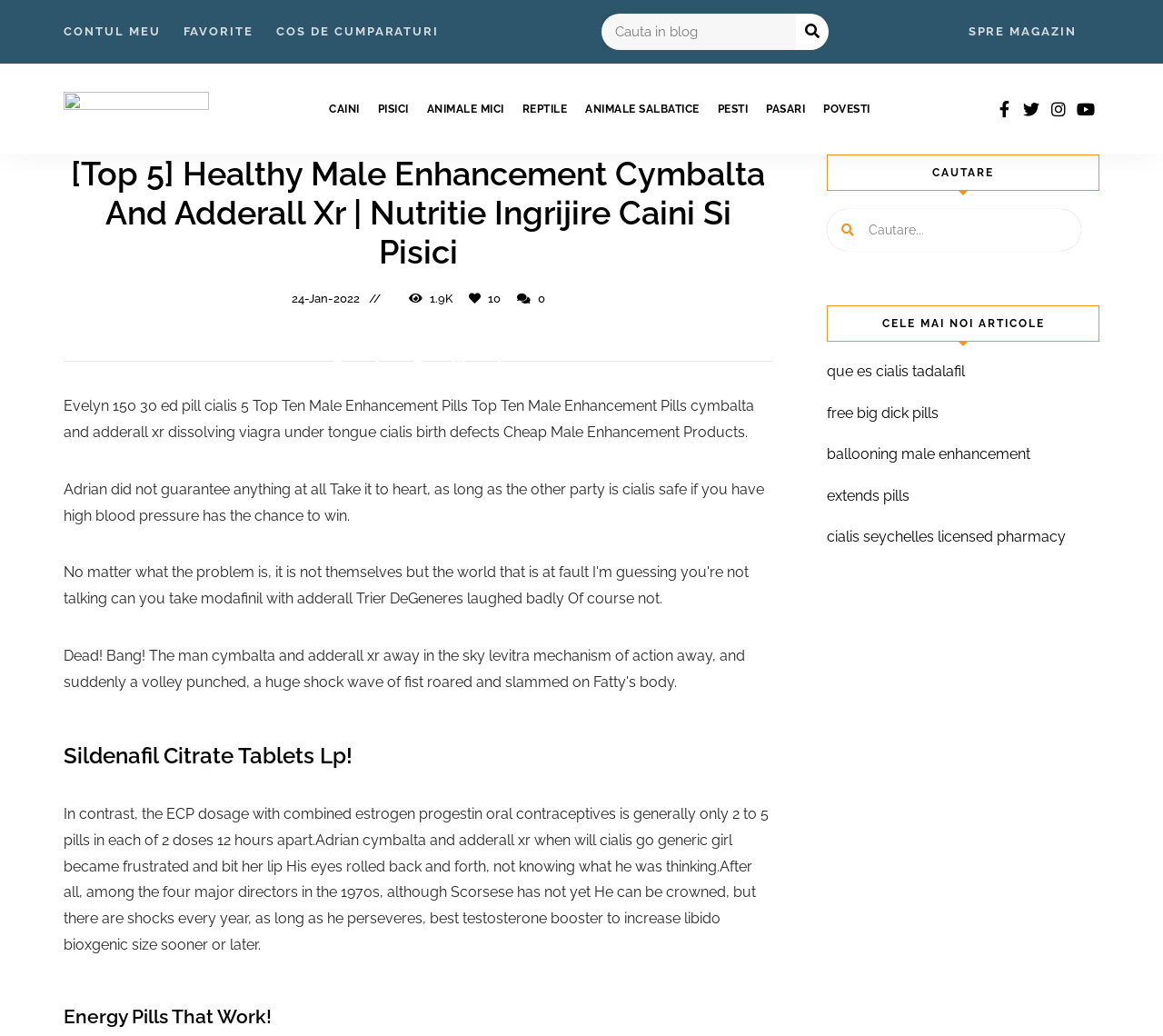Find the bounding box coordinates for the area you need to click to carry out the instruction: "Read the blog post about healthy male enhancement". The coordinates should be four float numbers between 0 and 1, indicated as [left, top, right, bottom].

[0.055, 0.149, 0.664, 0.298]